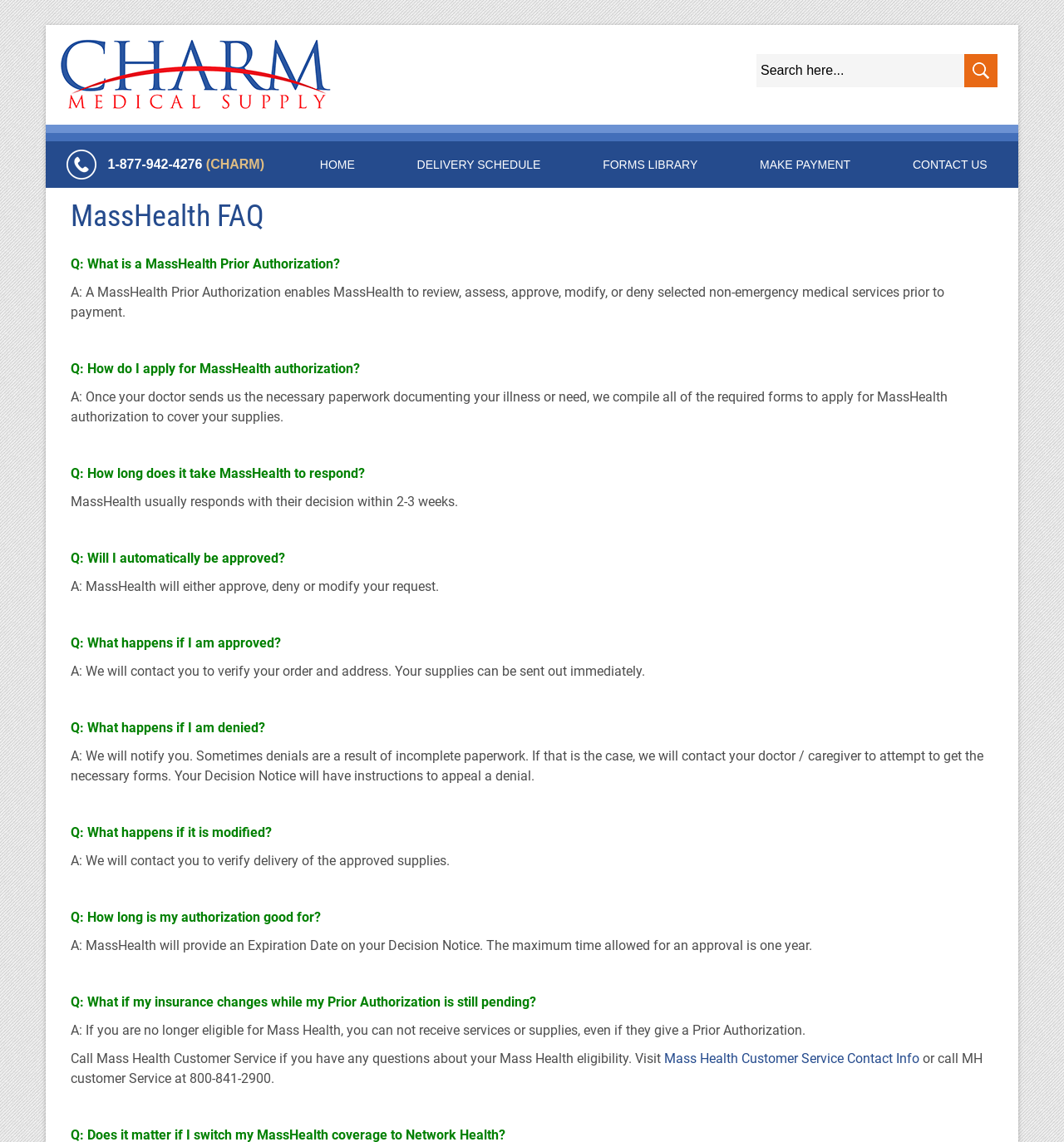Please identify the bounding box coordinates of the element's region that should be clicked to execute the following instruction: "Visit Mass Health Customer Service Contact Info". The bounding box coordinates must be four float numbers between 0 and 1, i.e., [left, top, right, bottom].

[0.624, 0.92, 0.864, 0.933]